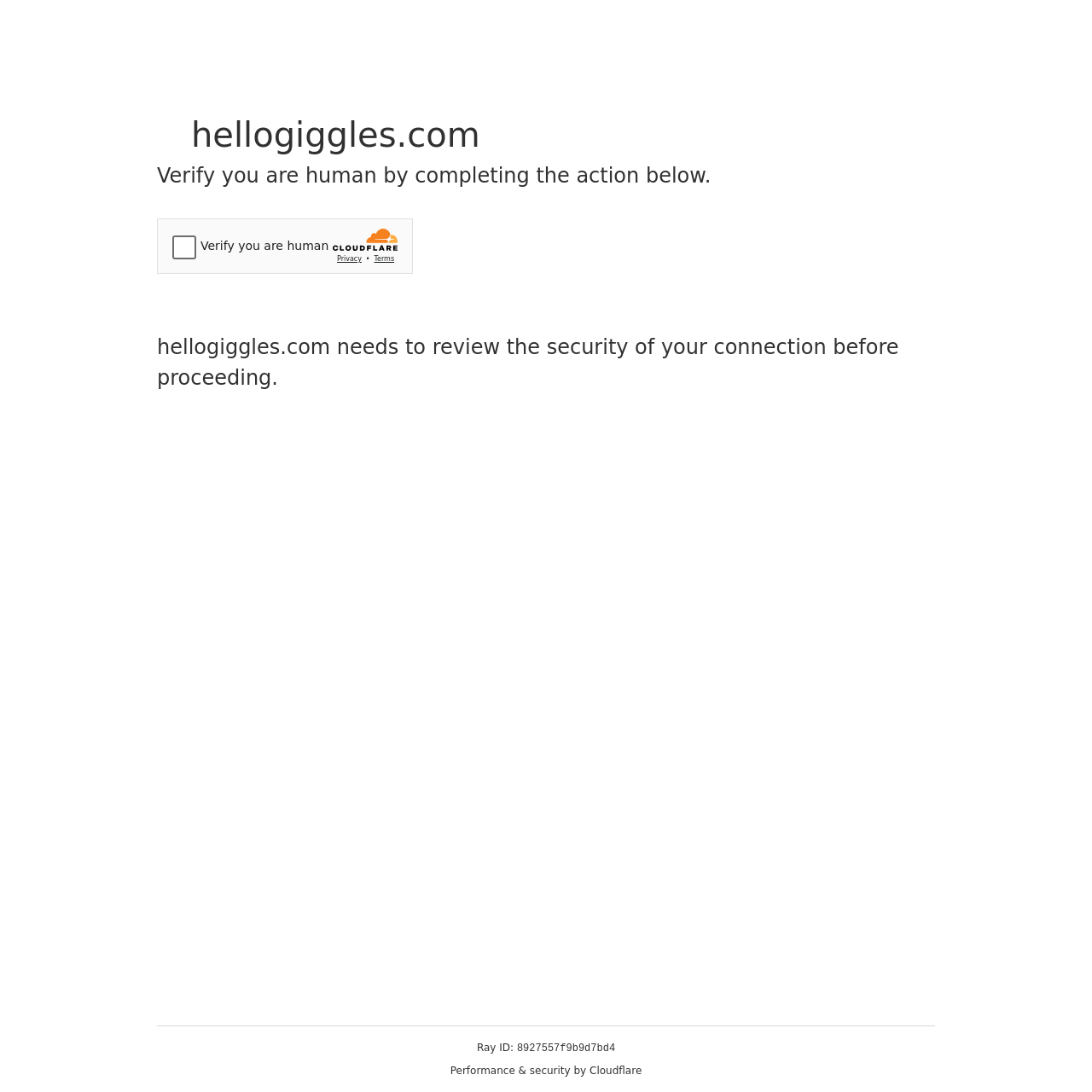Use a single word or phrase to answer this question: 
What is the purpose of the iframe?

security challenge